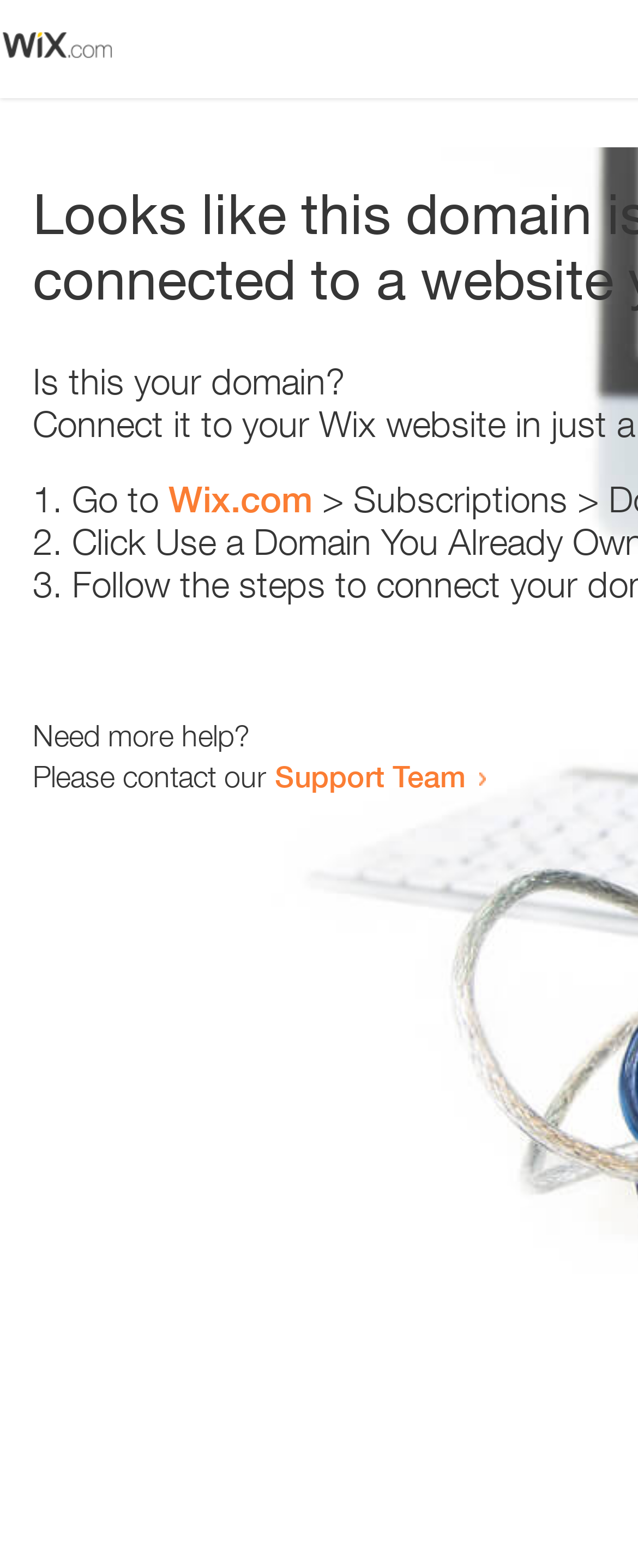What is the first step to take? Using the information from the screenshot, answer with a single word or phrase.

Go to Wix.com